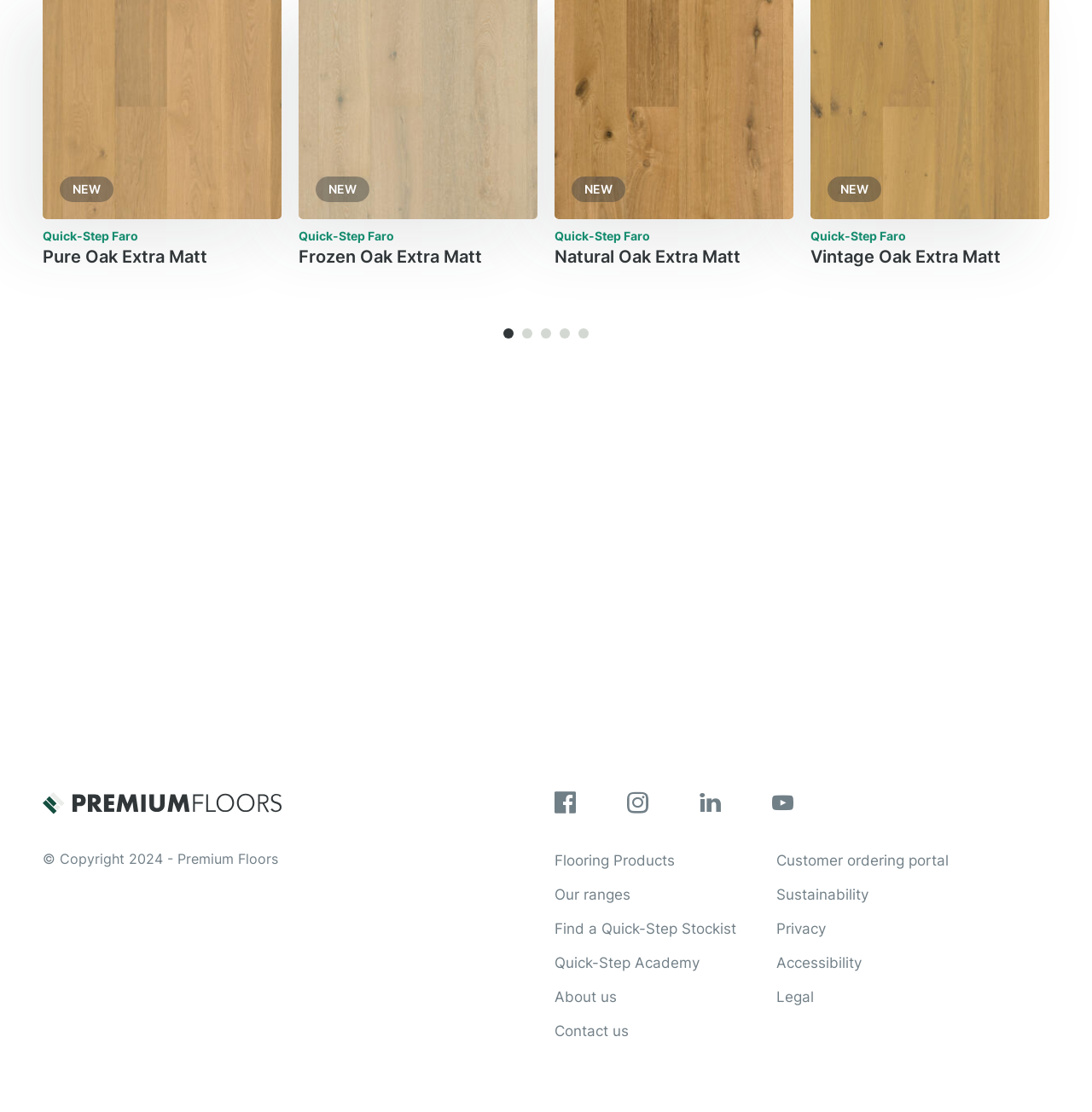Identify the bounding box coordinates of the element to click to follow this instruction: 'Click on the 'Timber Flooring' link'. Ensure the coordinates are four float values between 0 and 1, provided as [left, top, right, bottom].

[0.039, 0.373, 0.211, 0.58]